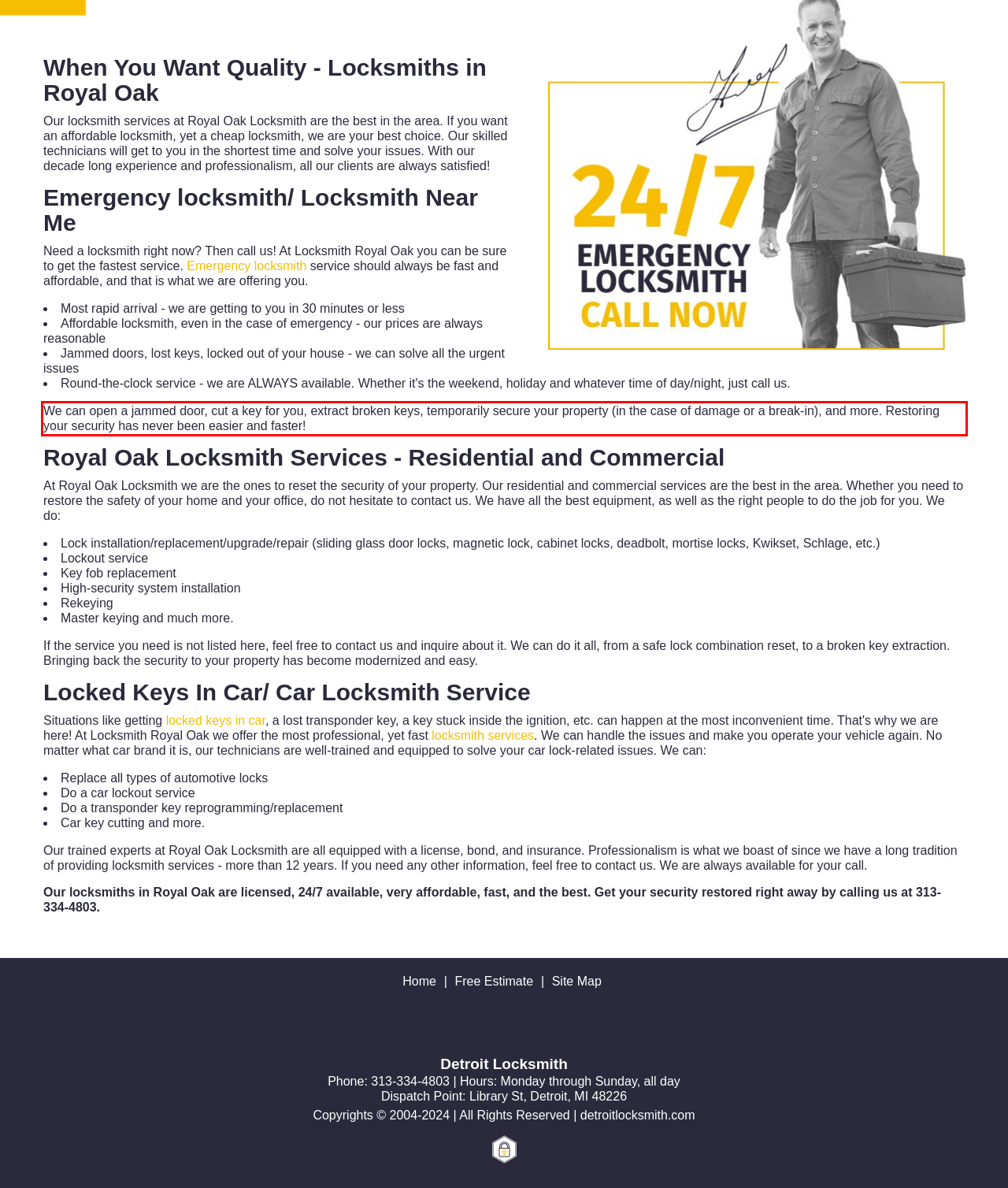The screenshot you have been given contains a UI element surrounded by a red rectangle. Use OCR to read and extract the text inside this red rectangle.

We can open a jammed door, cut a key for you, extract broken keys, temporarily secure your property (in the case of damage or a break-in), and more. Restoring your security has never been easier and faster!